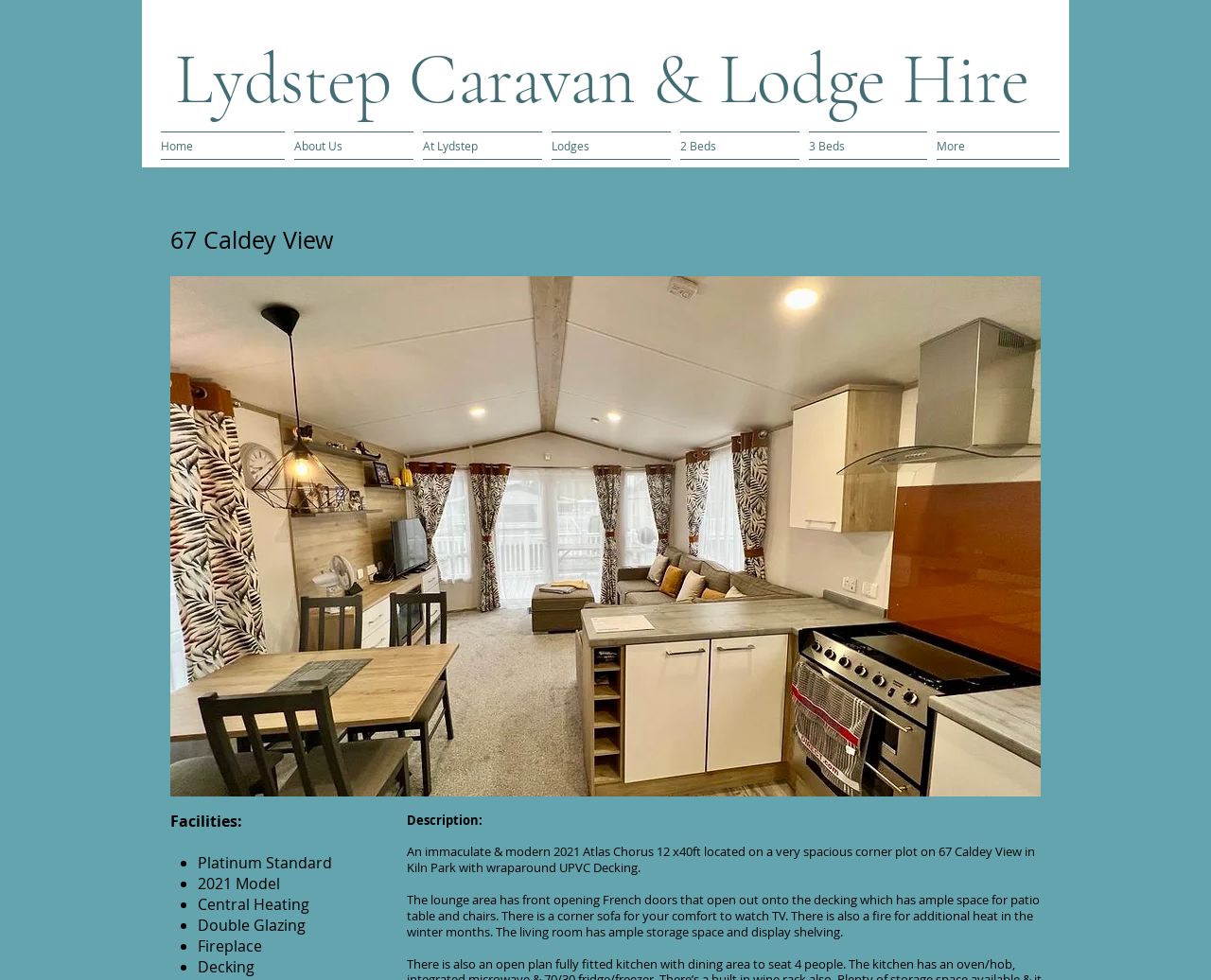Identify the bounding box coordinates of the section to be clicked to complete the task described by the following instruction: "Visit Halter’s Cycles home page". The coordinates should be four float numbers between 0 and 1, formatted as [left, top, right, bottom].

None